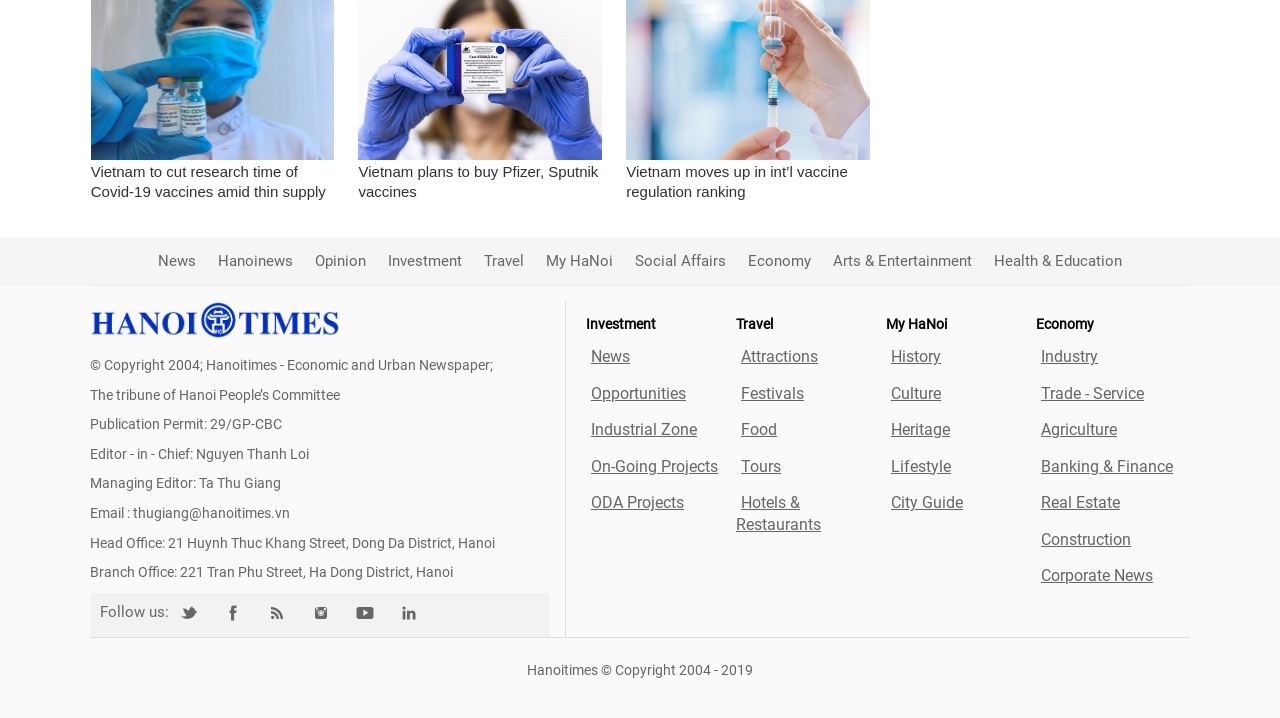What is the email address of the editor?
Please provide a comprehensive answer based on the information in the image.

I found the answer by looking at the 'StaticText' elements at the bottom of the page, where I saw the email address of the editor mentioned.